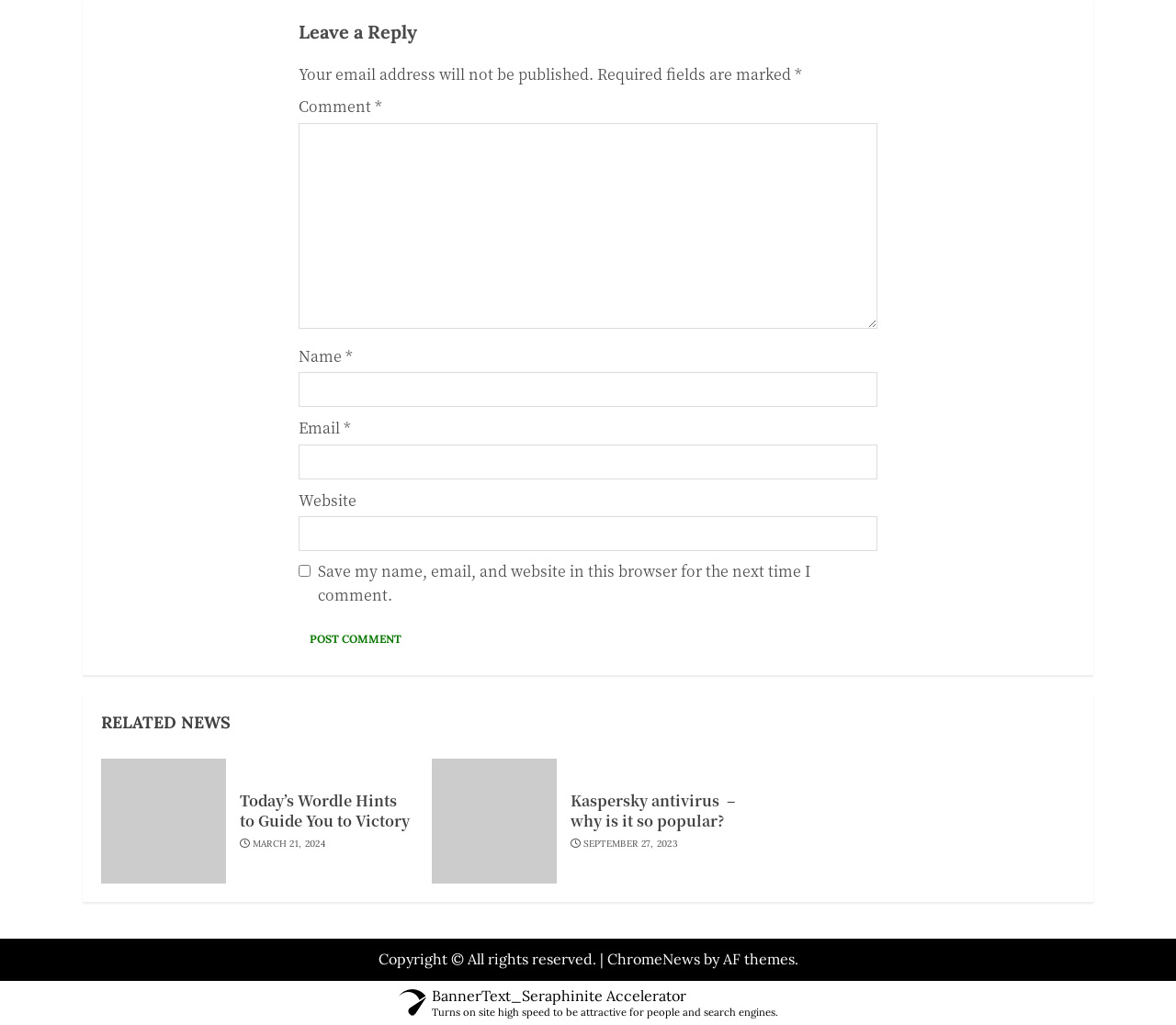Determine the bounding box coordinates of the target area to click to execute the following instruction: "Visit the ChromeNews website."

[0.516, 0.927, 0.595, 0.944]